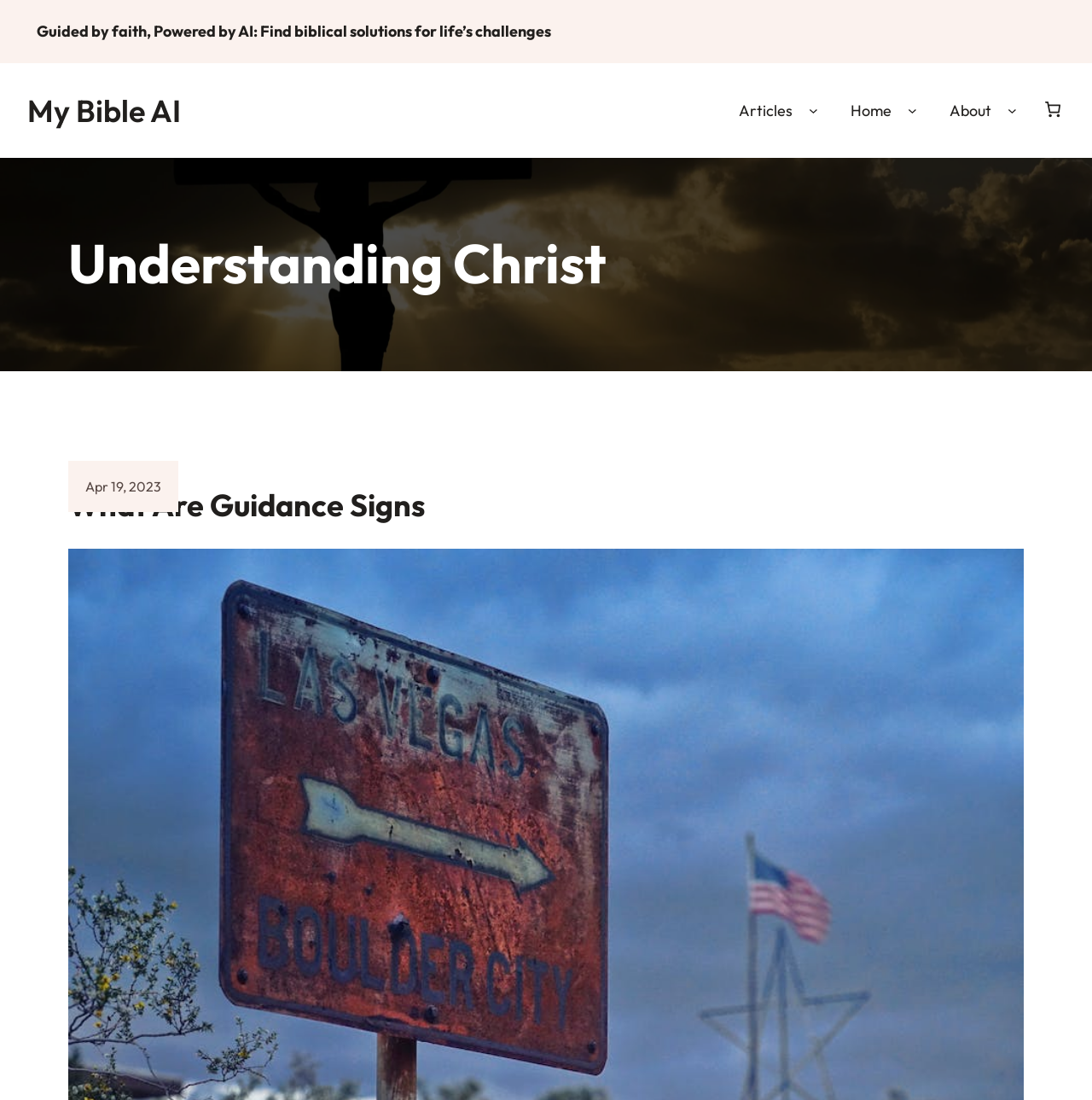Give a one-word or one-phrase response to the question:
What is the date of the article 'What Are Guidance Signs'?

Apr 19, 2023